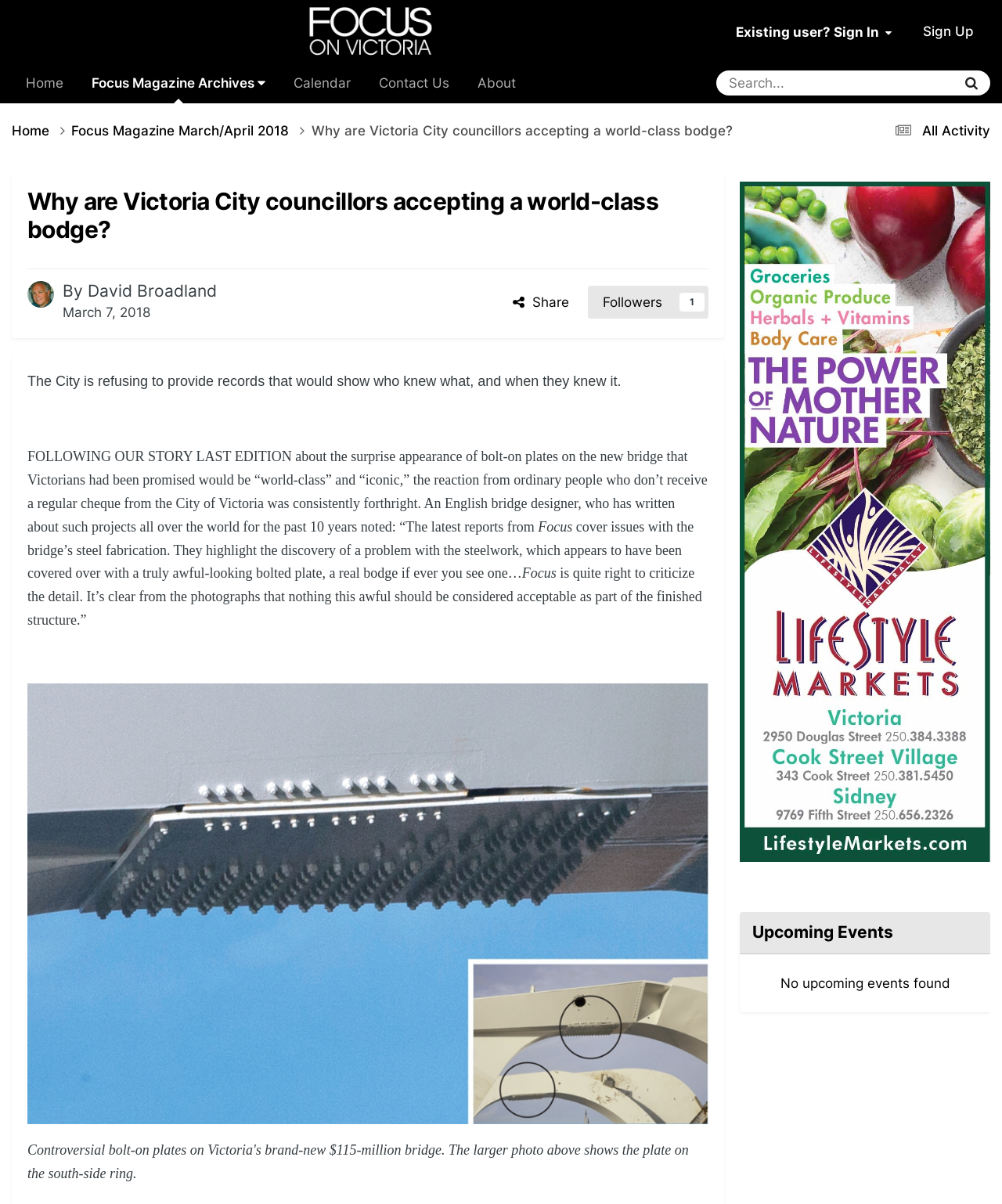Identify the bounding box coordinates for the element you need to click to achieve the following task: "Read the article by David Broadland". The coordinates must be four float values ranging from 0 to 1, formatted as [left, top, right, bottom].

[0.027, 0.234, 0.054, 0.256]